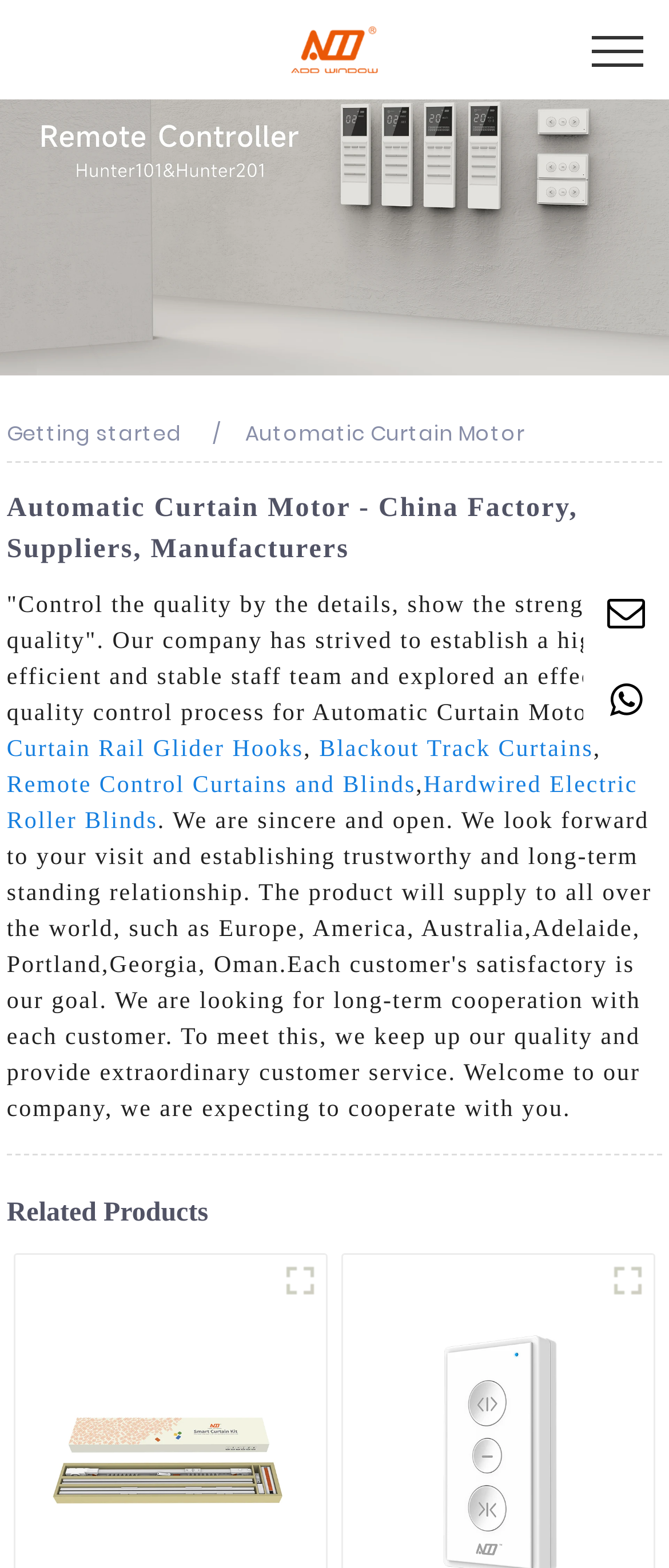Pinpoint the bounding box coordinates for the area that should be clicked to perform the following instruction: "View Automatic Curtain Motor products".

[0.0, 0.108, 1.0, 0.13]